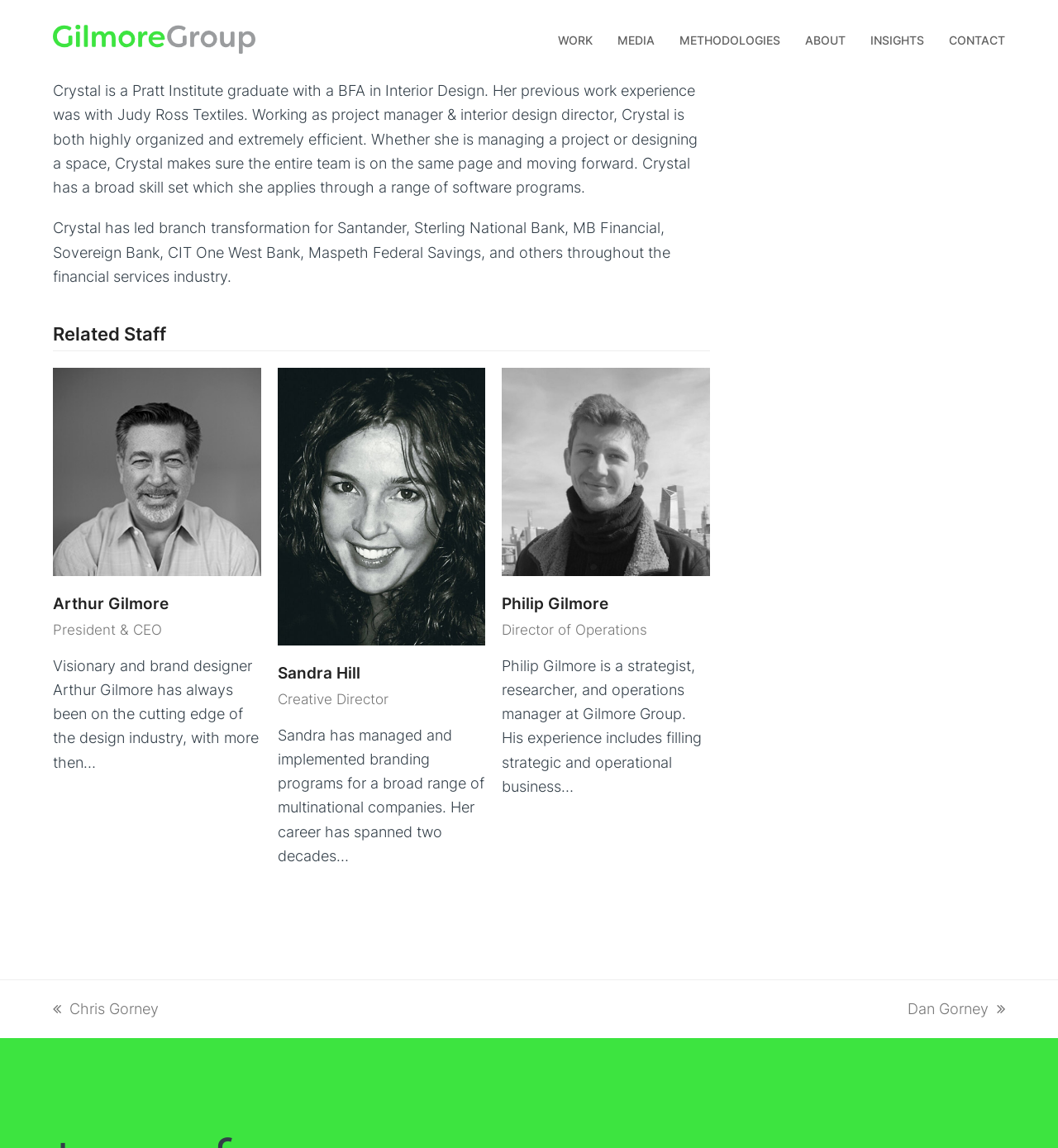Locate the bounding box coordinates of the area that needs to be clicked to fulfill the following instruction: "go to previous post". The coordinates should be in the format of four float numbers between 0 and 1, namely [left, top, right, bottom].

[0.05, 0.869, 0.15, 0.89]